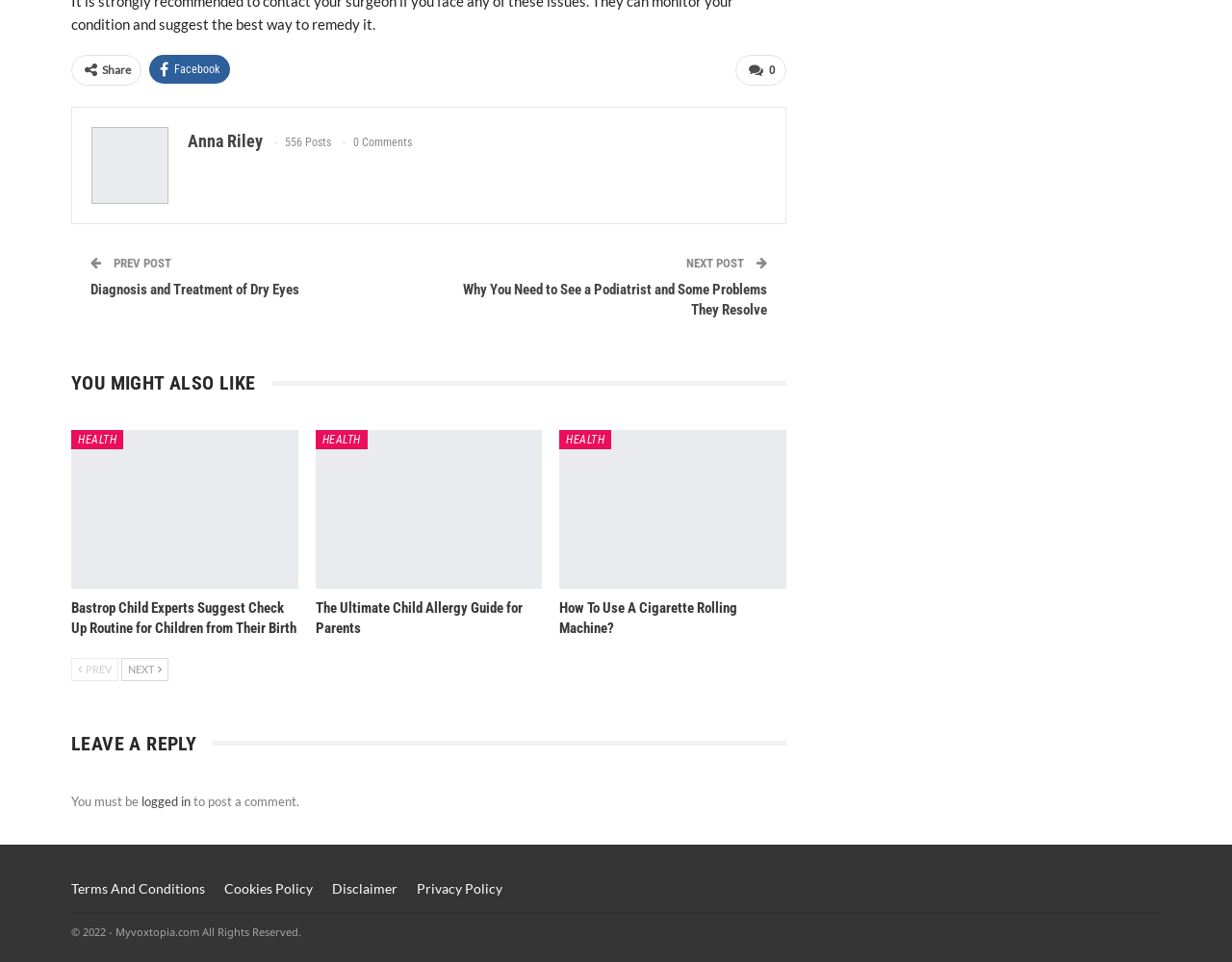What is the name of the author?
Please provide a comprehensive answer based on the contents of the image.

The author's name is found in the link element with the text 'Anna Riley' at coordinates [0.152, 0.136, 0.213, 0.157].